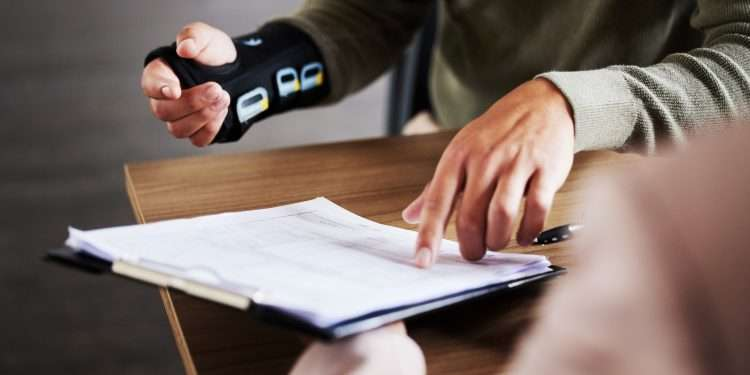Please study the image and answer the question comprehensively:
What is the atmosphere of the setting?

The setting highlights a serious and informative atmosphere, likely focusing on issues concerning injury or illness, relevant to the context of obtaining or discussing disability insurance, as evidenced by the individuals' gestures and the document on the table.